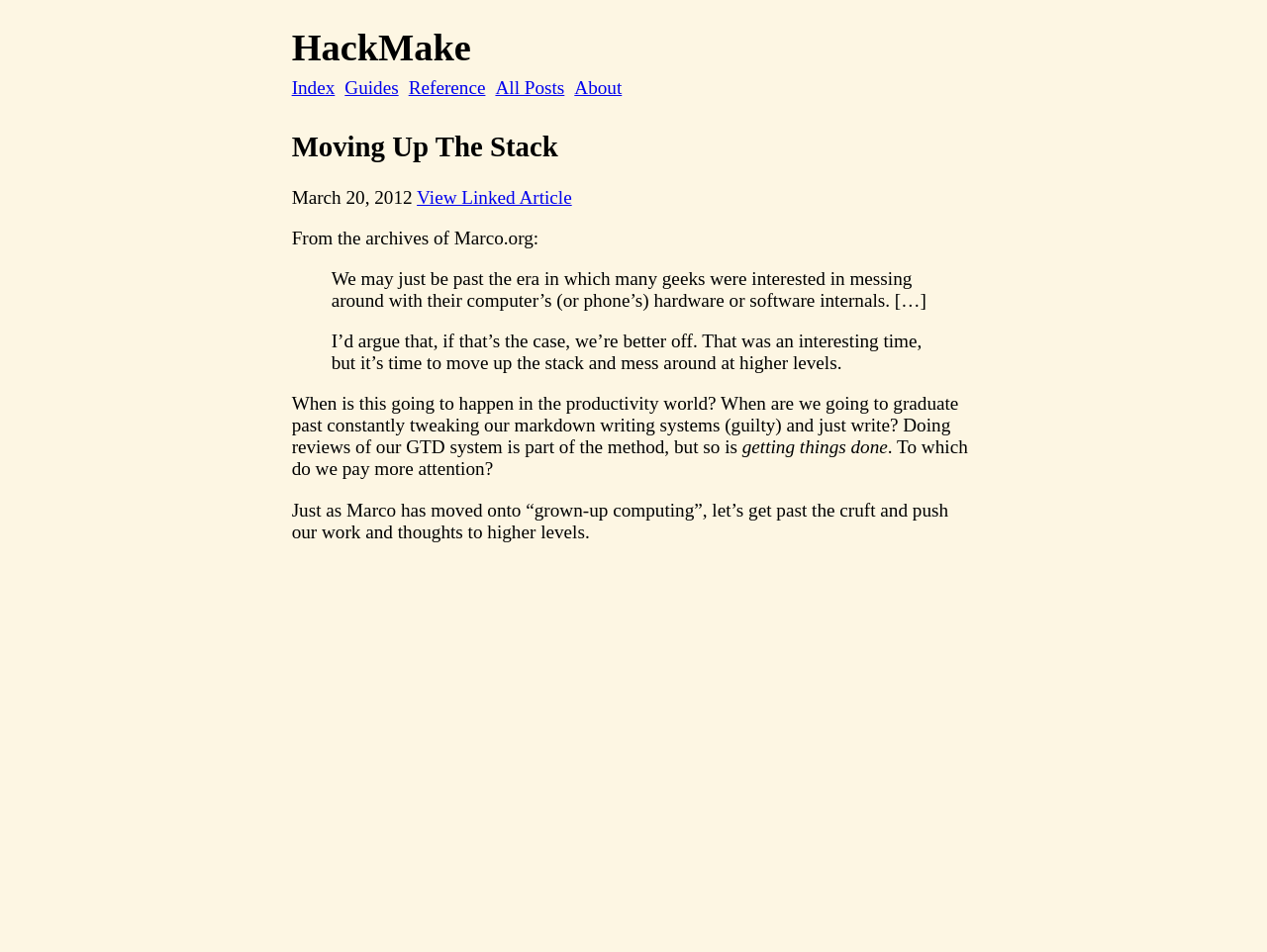Locate the bounding box of the UI element with the following description: "Reference".

[0.322, 0.081, 0.383, 0.103]